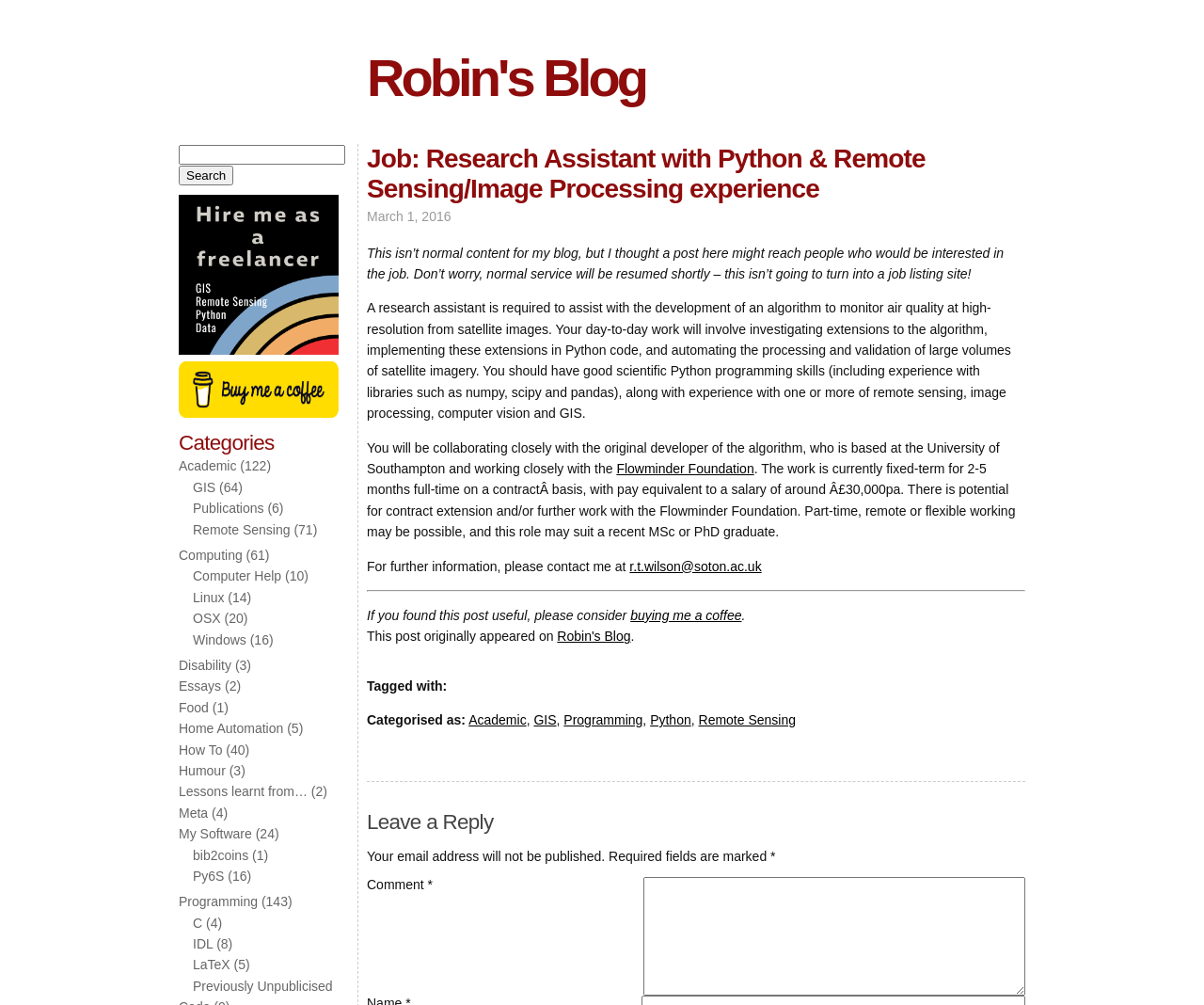Provide the bounding box coordinates of the area you need to click to execute the following instruction: "Leave a reply".

[0.534, 0.872, 0.852, 0.99]